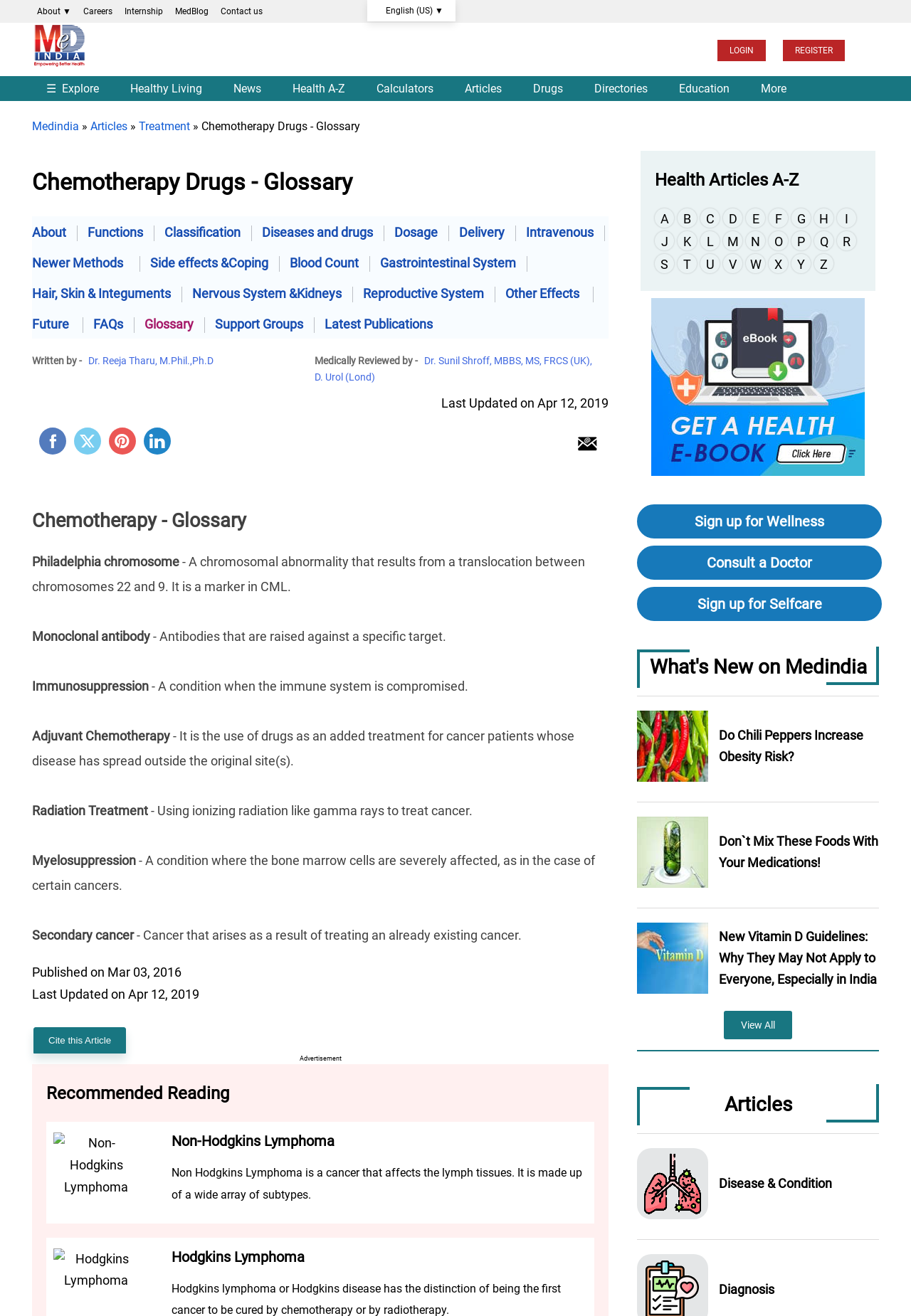Extract the bounding box for the UI element that matches this description: "Dr. Reeja Tharu, M.Phil.,Ph.D".

[0.097, 0.27, 0.234, 0.279]